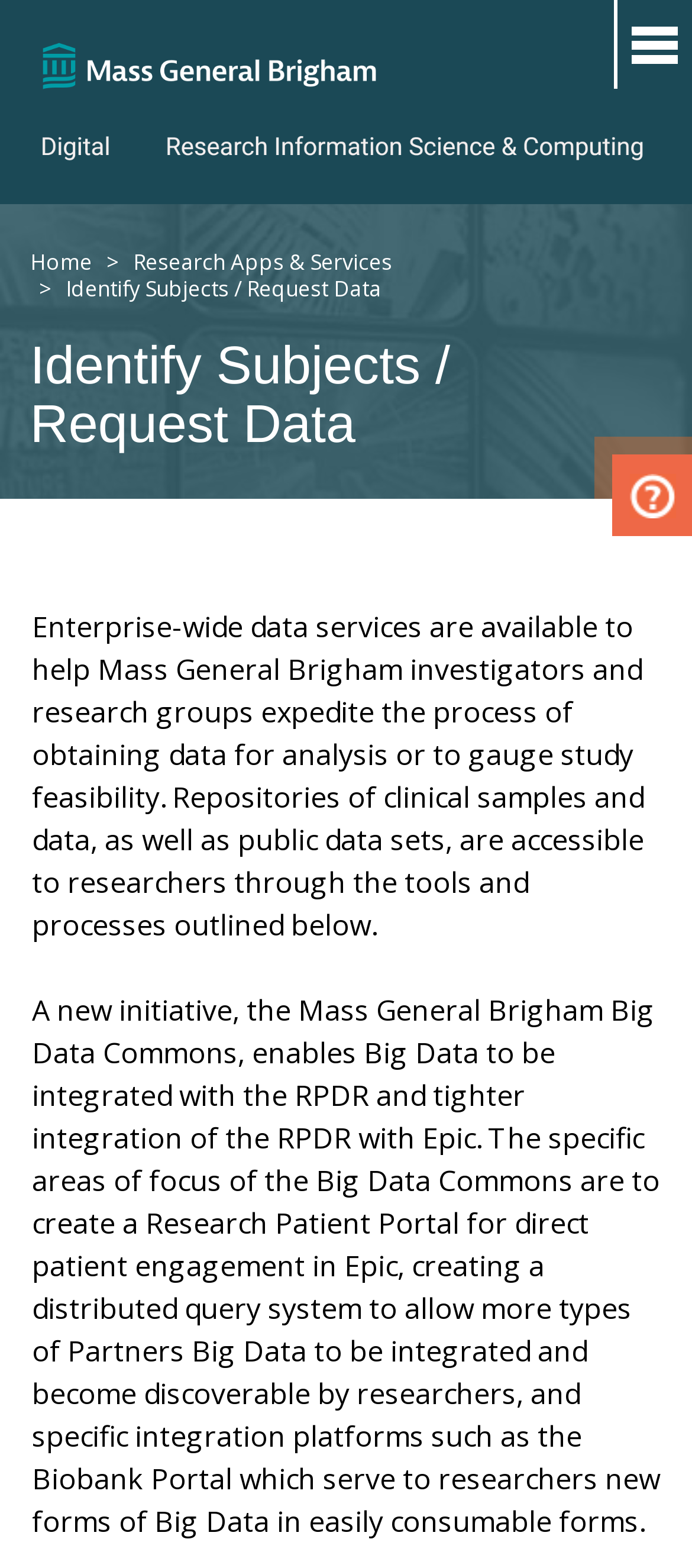Respond to the question with just a single word or phrase: 
What is the purpose of the Mass General Brigham Big Data Commons?

Integrate Big Data with RPDR